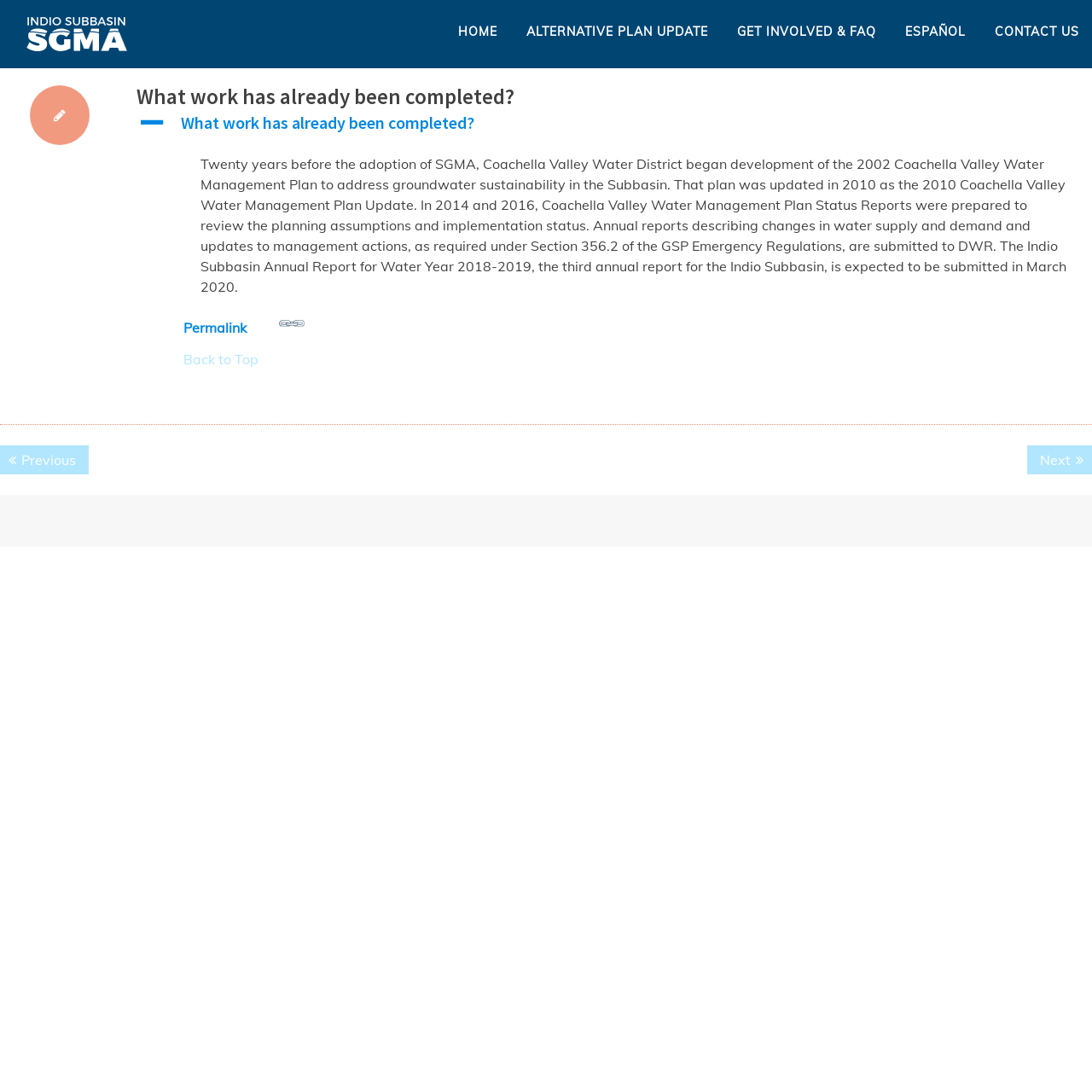Determine the bounding box coordinates of the clickable region to follow the instruction: "Go to HOME page".

[0.412, 0.0, 0.463, 0.059]